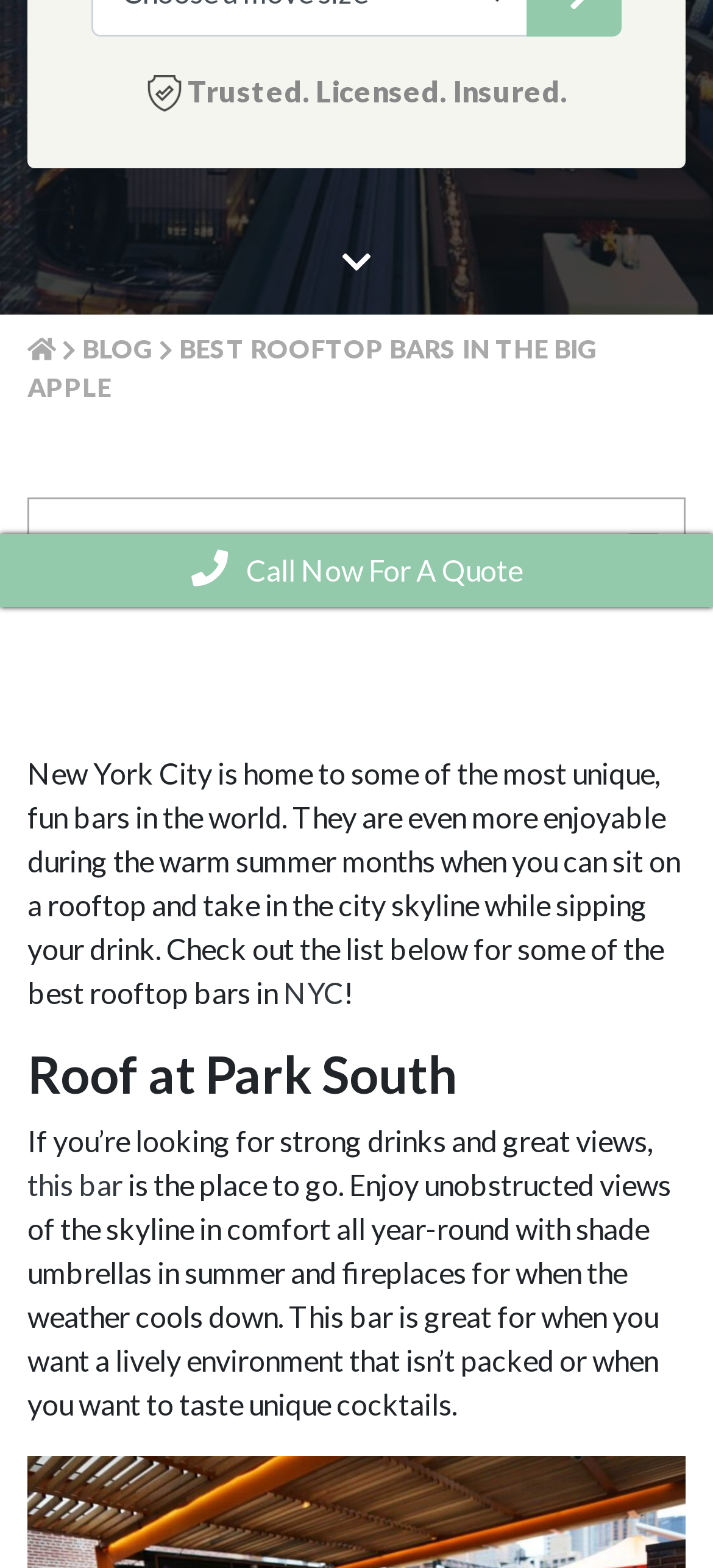Determine the bounding box for the HTML element described here: "NYC". The coordinates should be given as [left, top, right, bottom] with each number being a float between 0 and 1.

[0.397, 0.621, 0.482, 0.643]